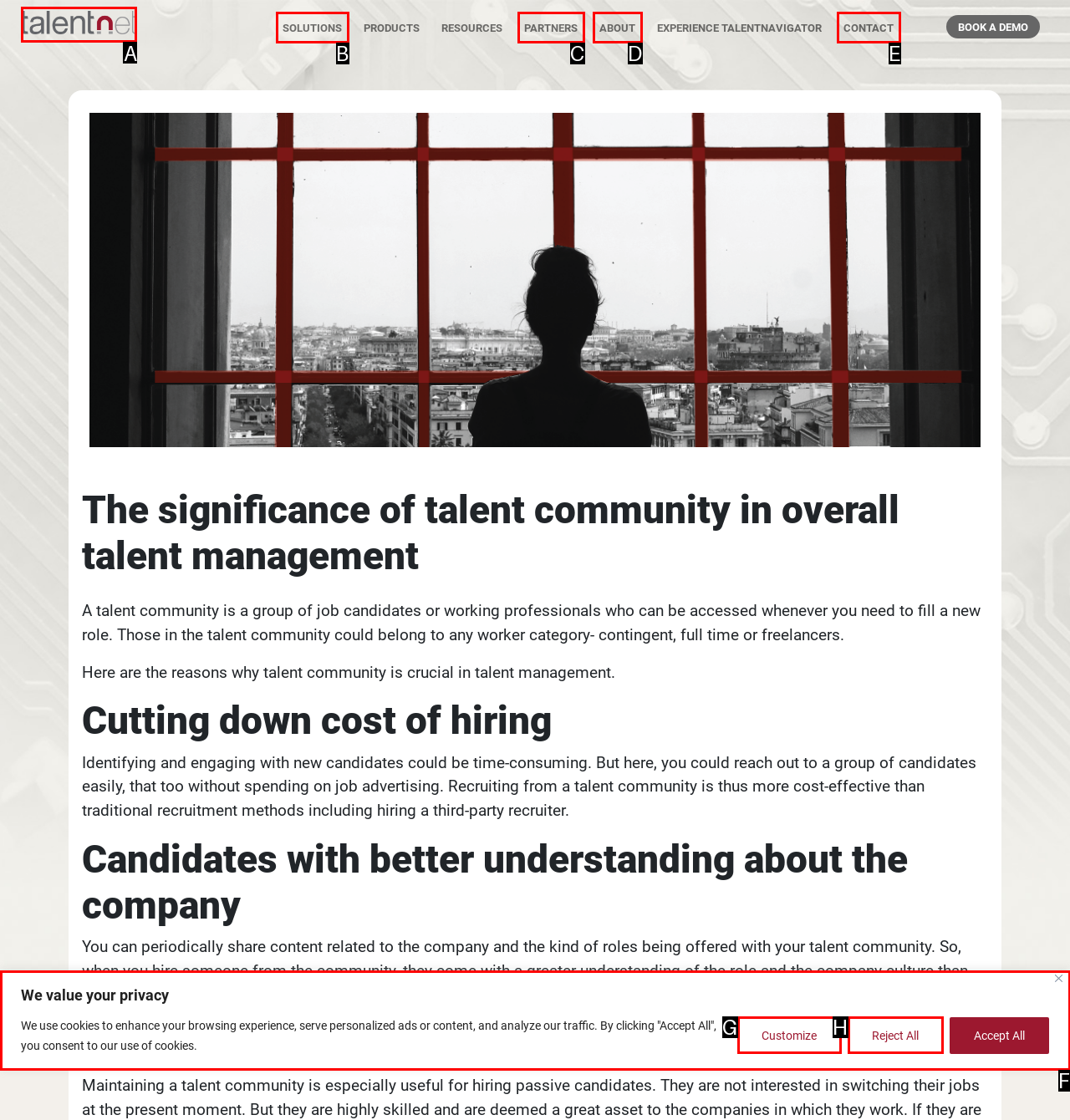Choose the HTML element that should be clicked to achieve this task: Visit the TalentNet homepage
Respond with the letter of the correct choice.

A